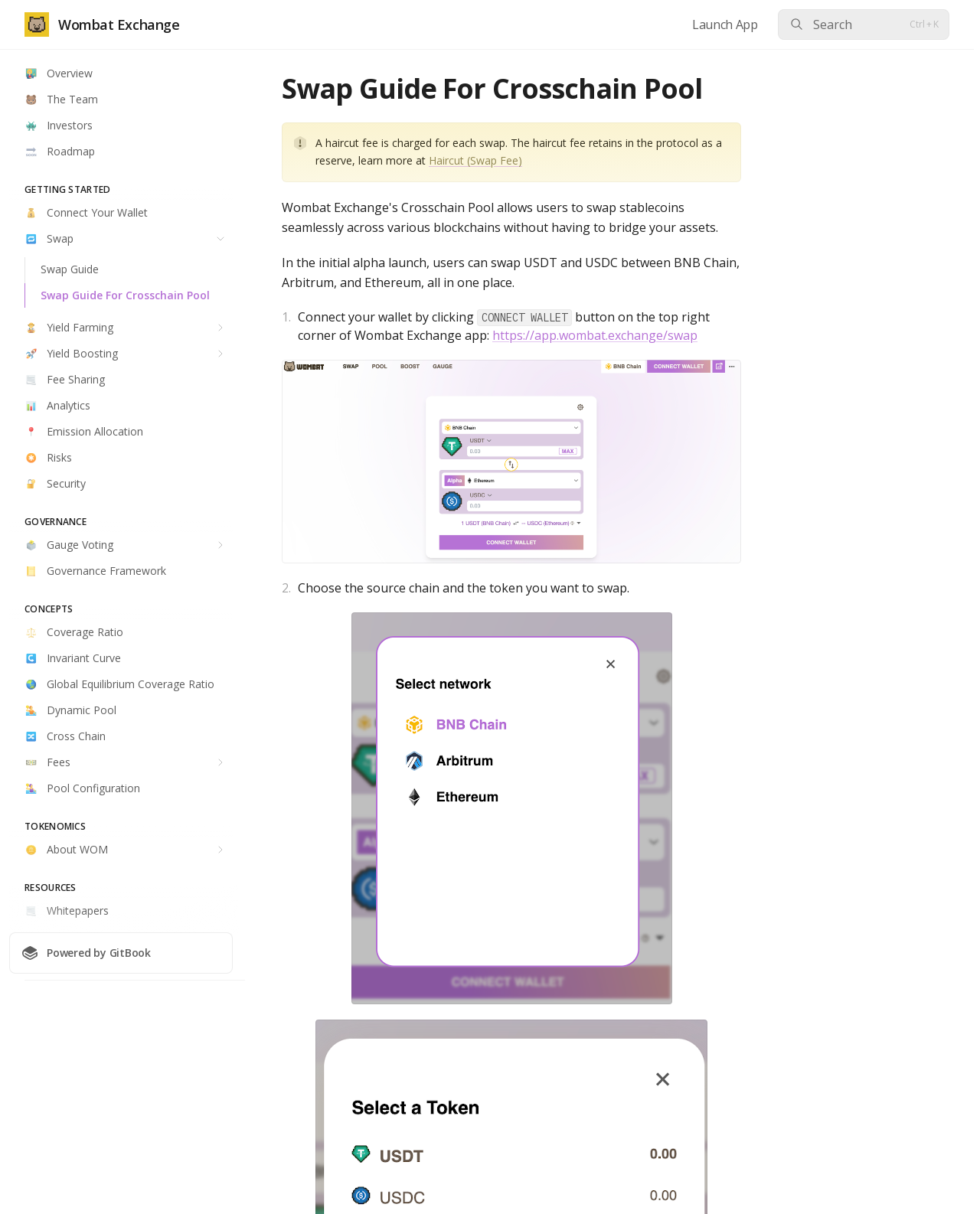Identify the bounding box of the HTML element described here: "🔐Security". Provide the coordinates as four float numbers between 0 and 1: [left, top, right, bottom].

[0.009, 0.388, 0.238, 0.409]